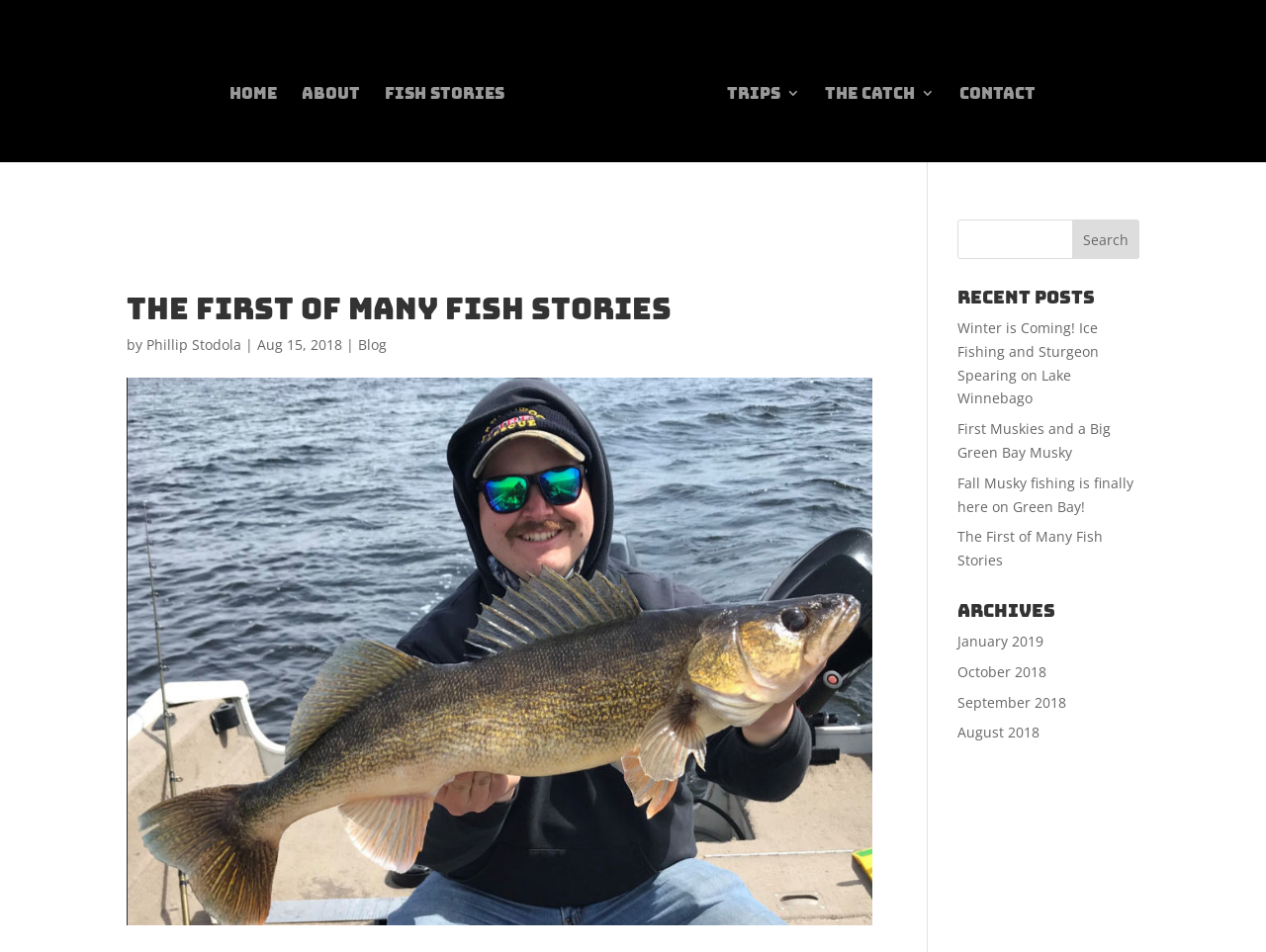Explain the webpage in detail.

This webpage is about Fish Stories, specifically focused on fishing experiences in Fox River, Oconto, and Door County. At the top, there is a navigation menu with links to HOME, ABOUT, FISH STORIES, TRIPS, THE CATCH, and CONTACT. To the right of the navigation menu, there is a logo of Angler Sport Fishing, accompanied by a link to the same.

Below the navigation menu, there is a heading that reads "The First of Many Fish Stories" followed by the author's name, Phillip Stodola, and the date, Aug 15, 2018. There is also a link to the Blog section.

On the right side of the page, there is a search bar with a Search button. Below the search bar, there are three sections: Recent Posts, Archives, and a list of links to blog posts. The Recent Posts section contains four links to articles, including "Winter is Coming! Ice Fishing and Sturgeon Spearing on Lake Winnebago" and "The First of Many Fish Stories". The Archives section lists links to blog posts from different months, including January 2019, October 2018, September 2018, and August 2018.